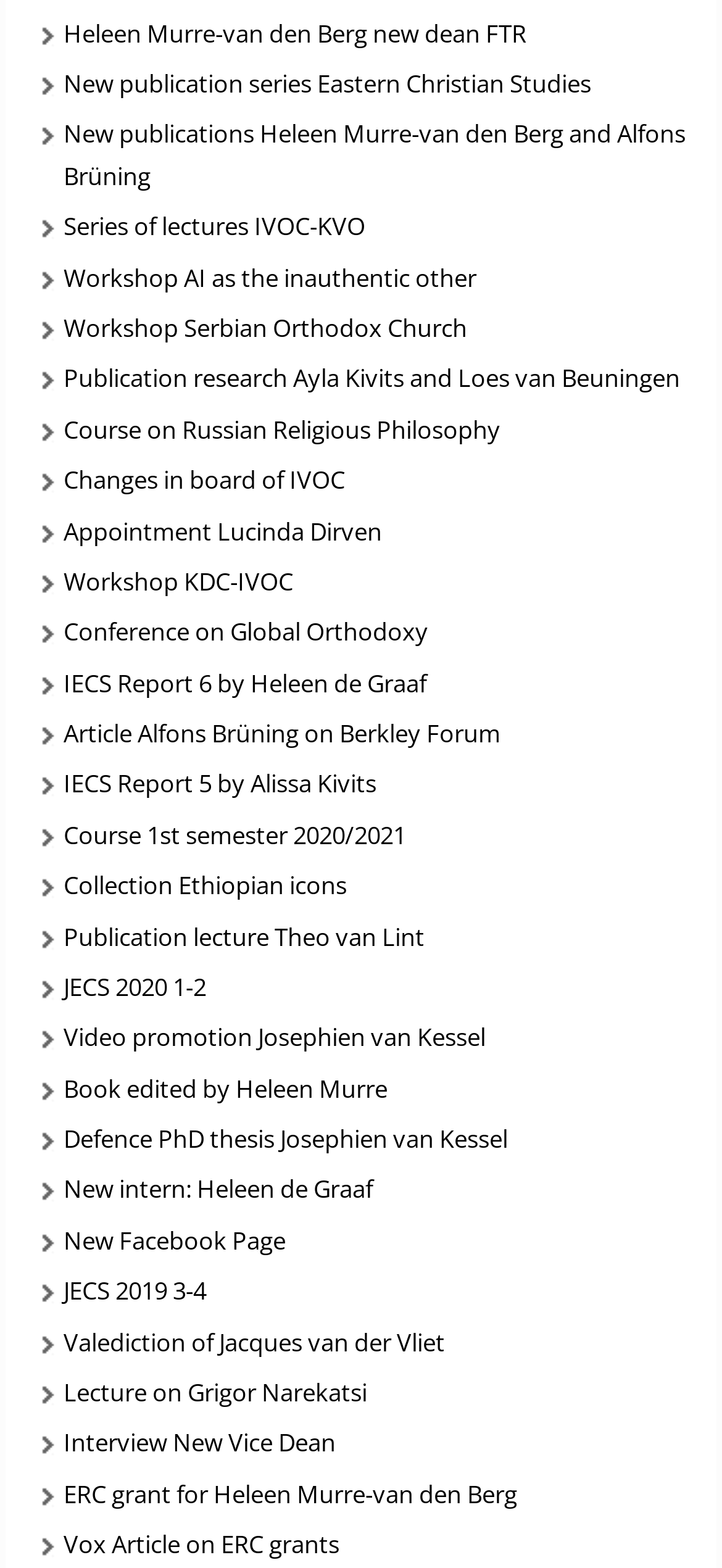Determine the bounding box coordinates for the area that should be clicked to carry out the following instruction: "Read about Heleen Murre-van den Berg being the new dean FTR".

[0.088, 0.008, 0.729, 0.034]